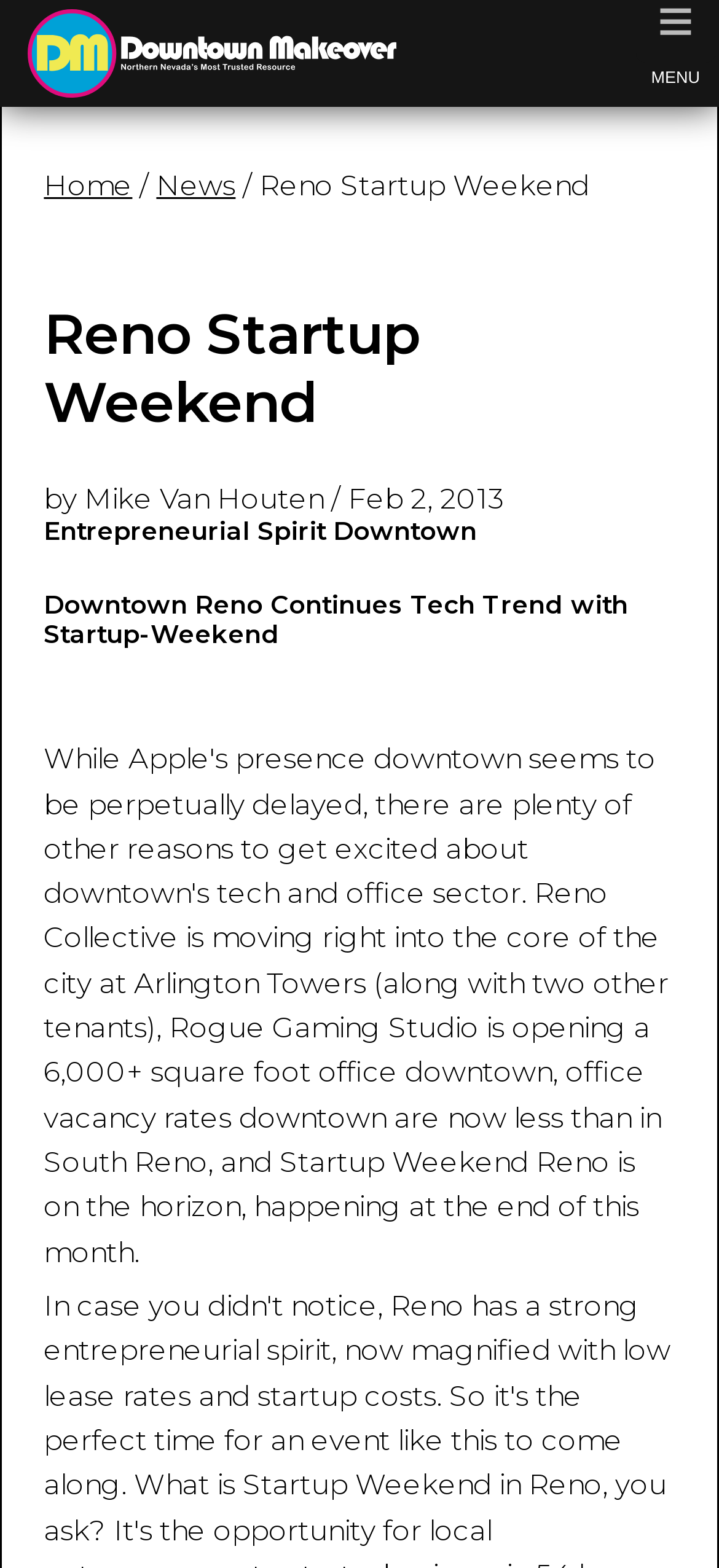What is the purpose of the ≡ symbol?
Refer to the screenshot and answer in one word or phrase.

MENU